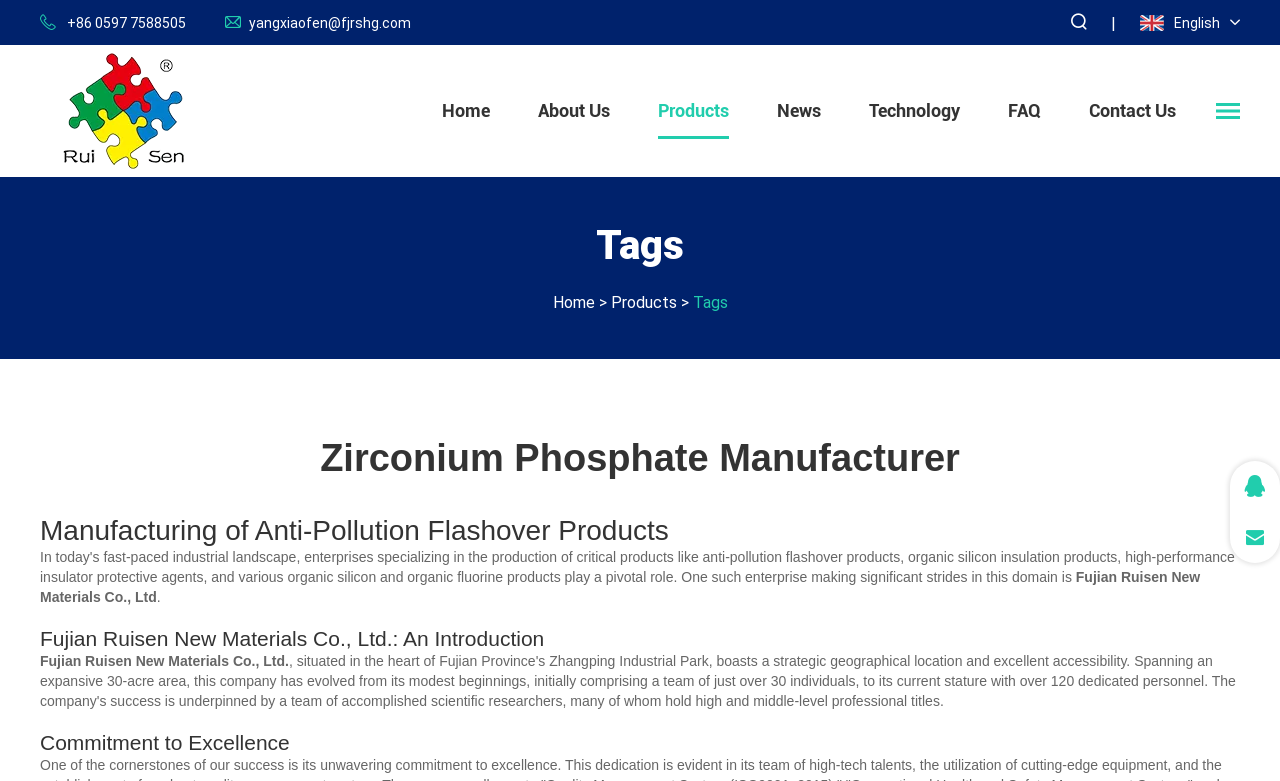Determine the bounding box coordinates of the region to click in order to accomplish the following instruction: "Search for products". Provide the coordinates as four float numbers between 0 and 1, specifically [left, top, right, bottom].

[0.662, 0.058, 0.818, 0.101]